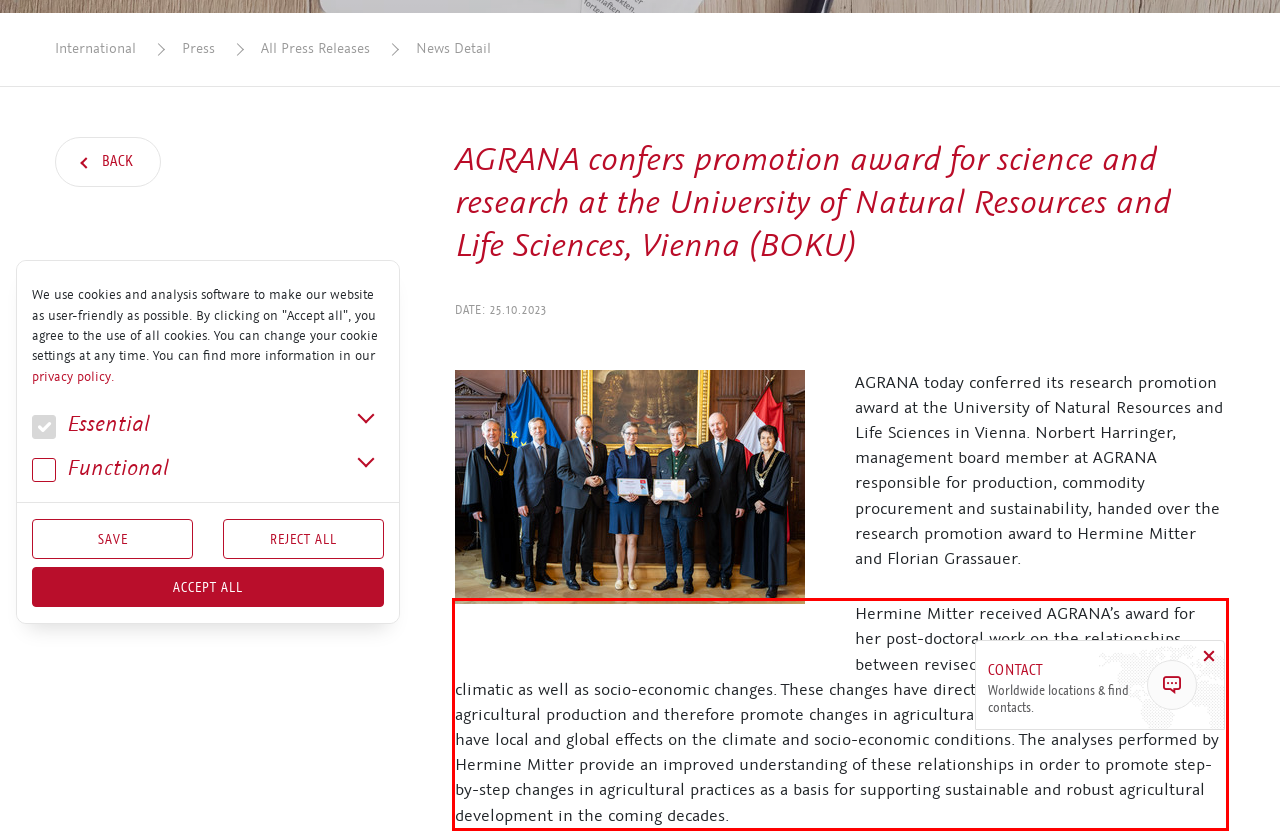Given a screenshot of a webpage with a red bounding box, please identify and retrieve the text inside the red rectangle.

Hermine Mitter received AGRANA’s award for her post-doctoral work on the relationships between revised agricultural practices and both climatic as well as socio-economic changes. These changes have direct and indirect impacts on agricultural production and therefore promote changes in agricultural practices. These in turn can have local and global effects on the climate and socio-economic conditions. The analyses performed by Hermine Mitter provide an improved understanding of these relationships in order to promote step-by-step changes in agricultural practices as a basis for supporting sustainable and robust agricultural development in the coming decades.